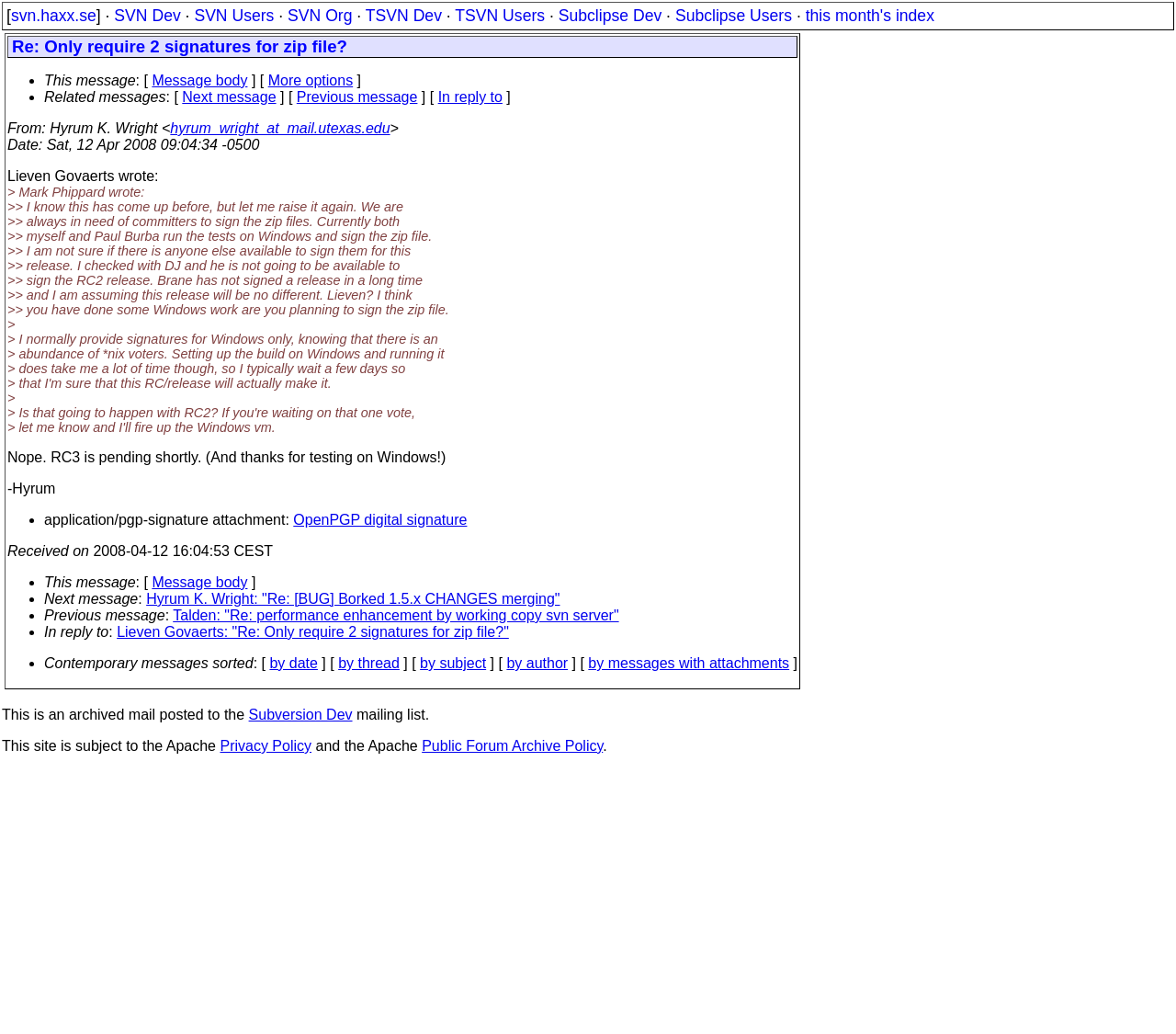Extract the bounding box coordinates of the UI element described by: "Message body". The coordinates should include four float numbers ranging from 0 to 1, e.g., [left, top, right, bottom].

[0.129, 0.07, 0.21, 0.085]